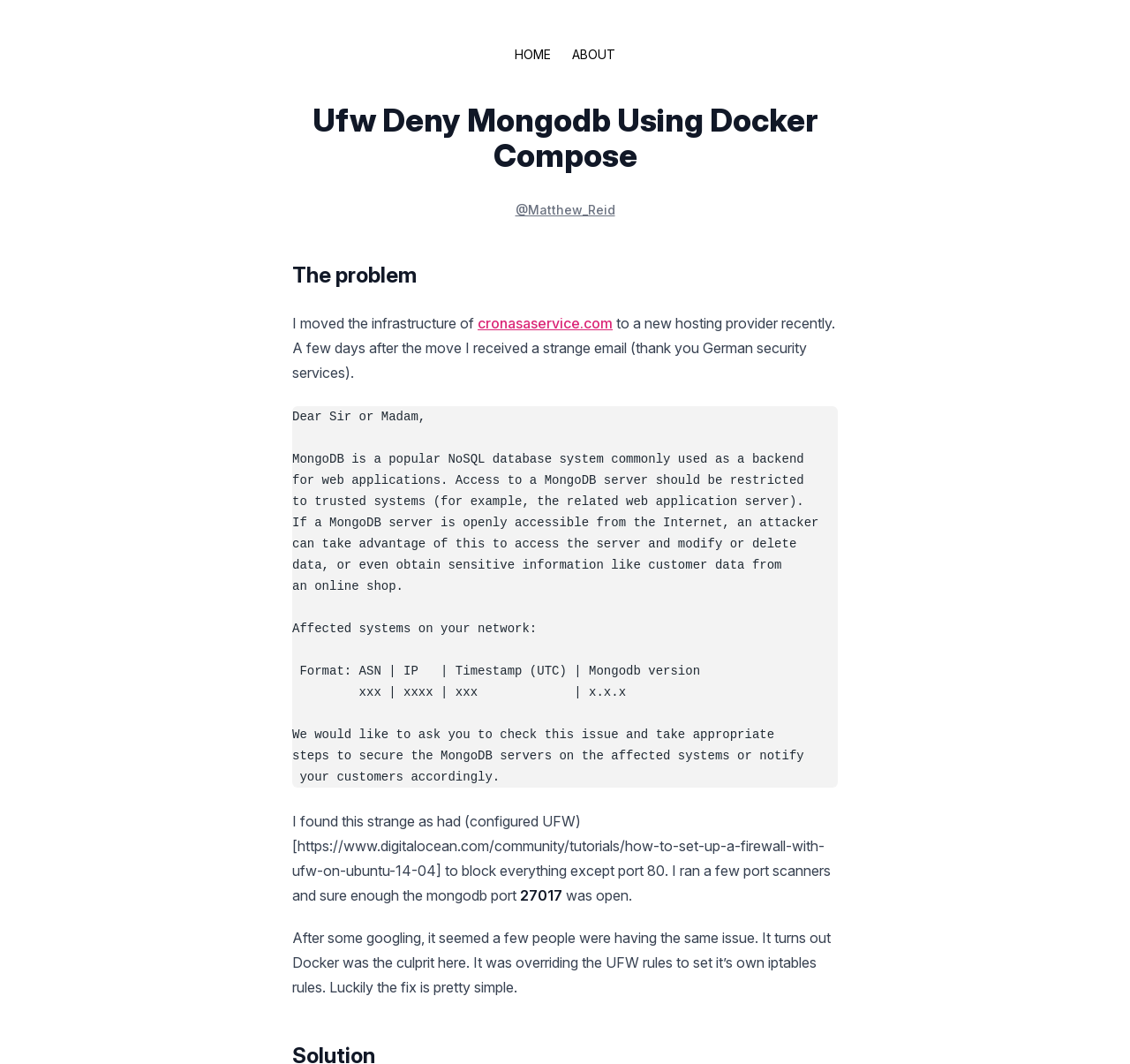Carefully observe the image and respond to the question with a detailed answer:
What is the author's profession?

The answer can be found by looking at the root element's text, which is 'Ufw Deny Mongodb Using Docker Compose | Matt Reid Senior Software Developer'. The profession is mentioned as 'Senior Software Developer'.